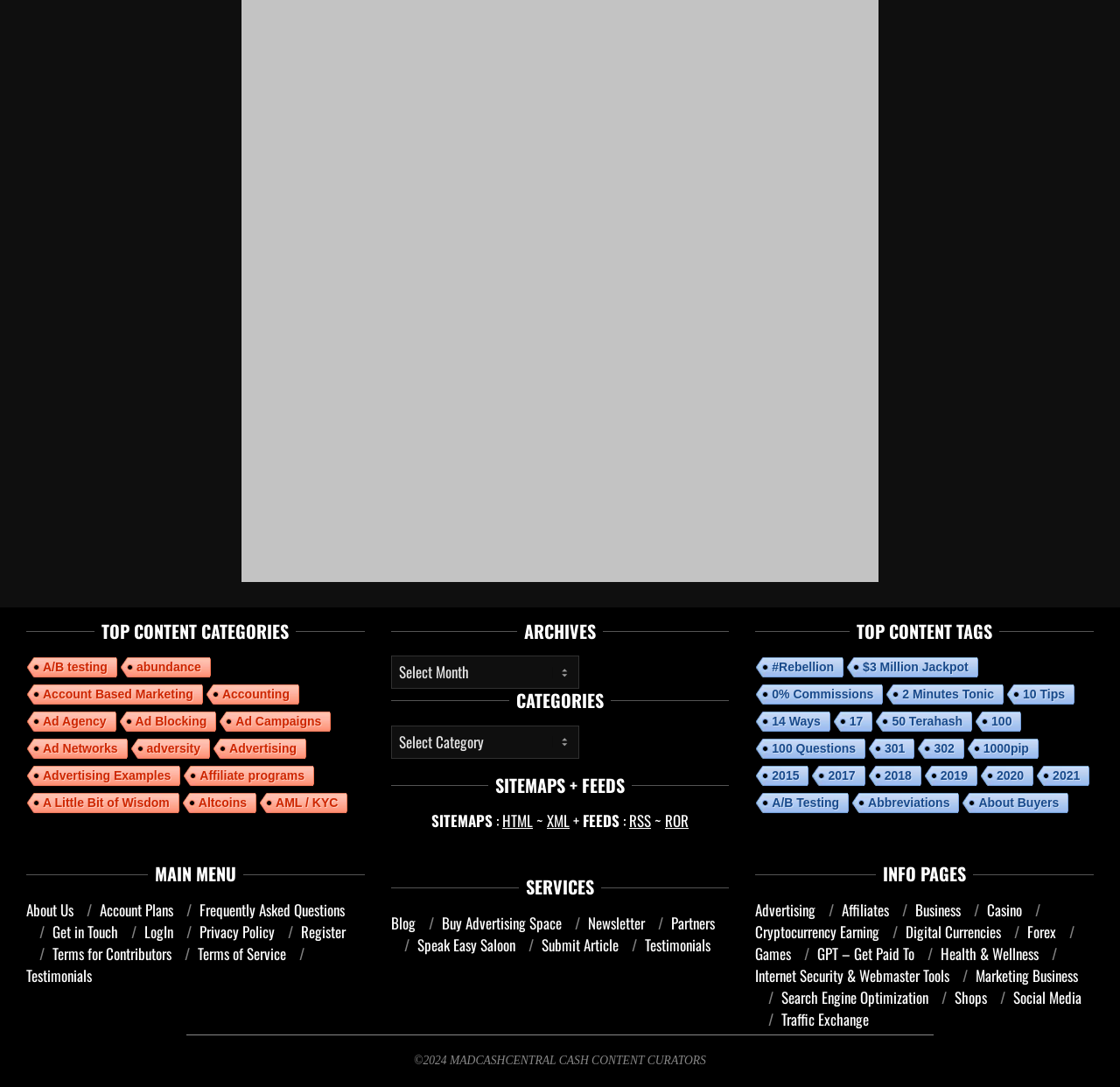Can you find the bounding box coordinates for the UI element given this description: "Speak Easy Saloon"? Provide the coordinates as four float numbers between 0 and 1: [left, top, right, bottom].

[0.372, 0.859, 0.46, 0.879]